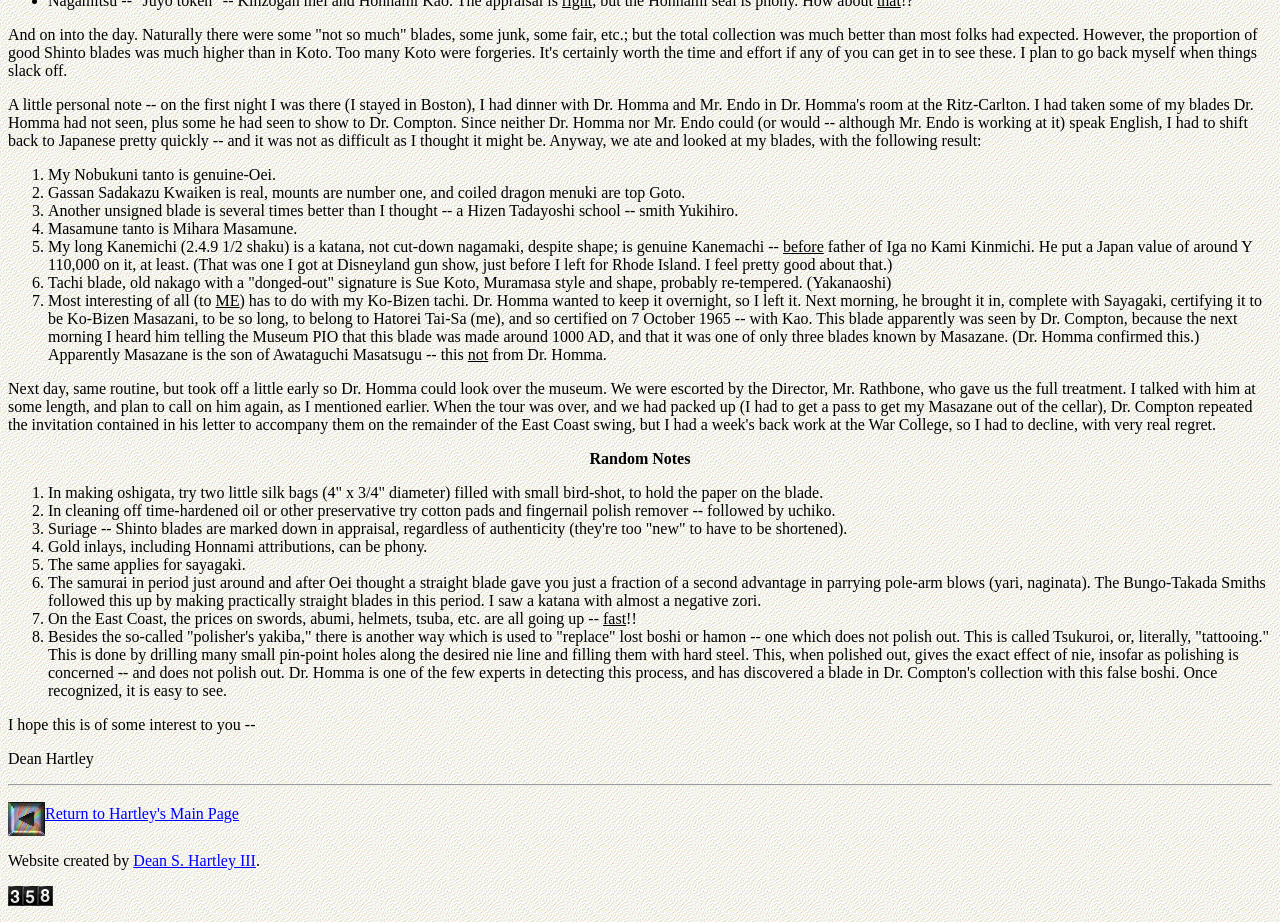Reply to the question with a brief word or phrase: What is the name of the expert mentioned in the webpage?

Dr. Homma